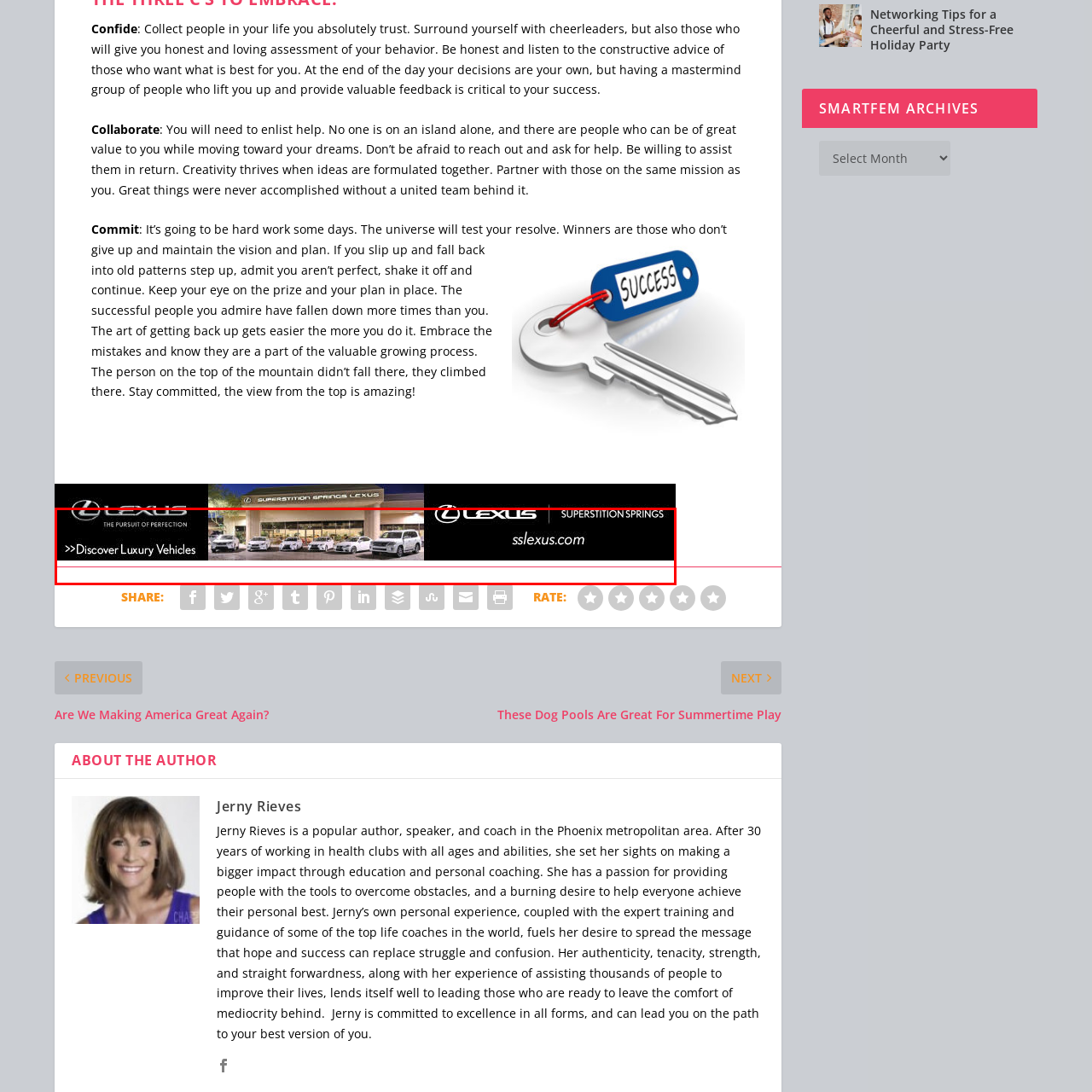Please provide a comprehensive caption for the image highlighted in the red box.

The image showcases a visually appealing advertisement for Lexus, featuring a sleek display of various luxury vehicles. Prominently displayed is the Lexus logo, accompanied by the tagline "THE PURSUIT OF PERFECTION," which emphasizes the brand's commitment to quality and craftsmanship. Below the vehicles, the phrase "Discover Luxury Vehicles" invites viewers to explore the offerings of Lexus. The contact information leads to "sslexus.com," suggesting an online platform for further engagement. The backdrop of the image features an elegant dealership setting, reflecting the high standards associated with the Lexus brand. Overall, this image effectively conveys a sense of sophistication, inviting potential customers to experience the luxury and performance that Lexus promises.